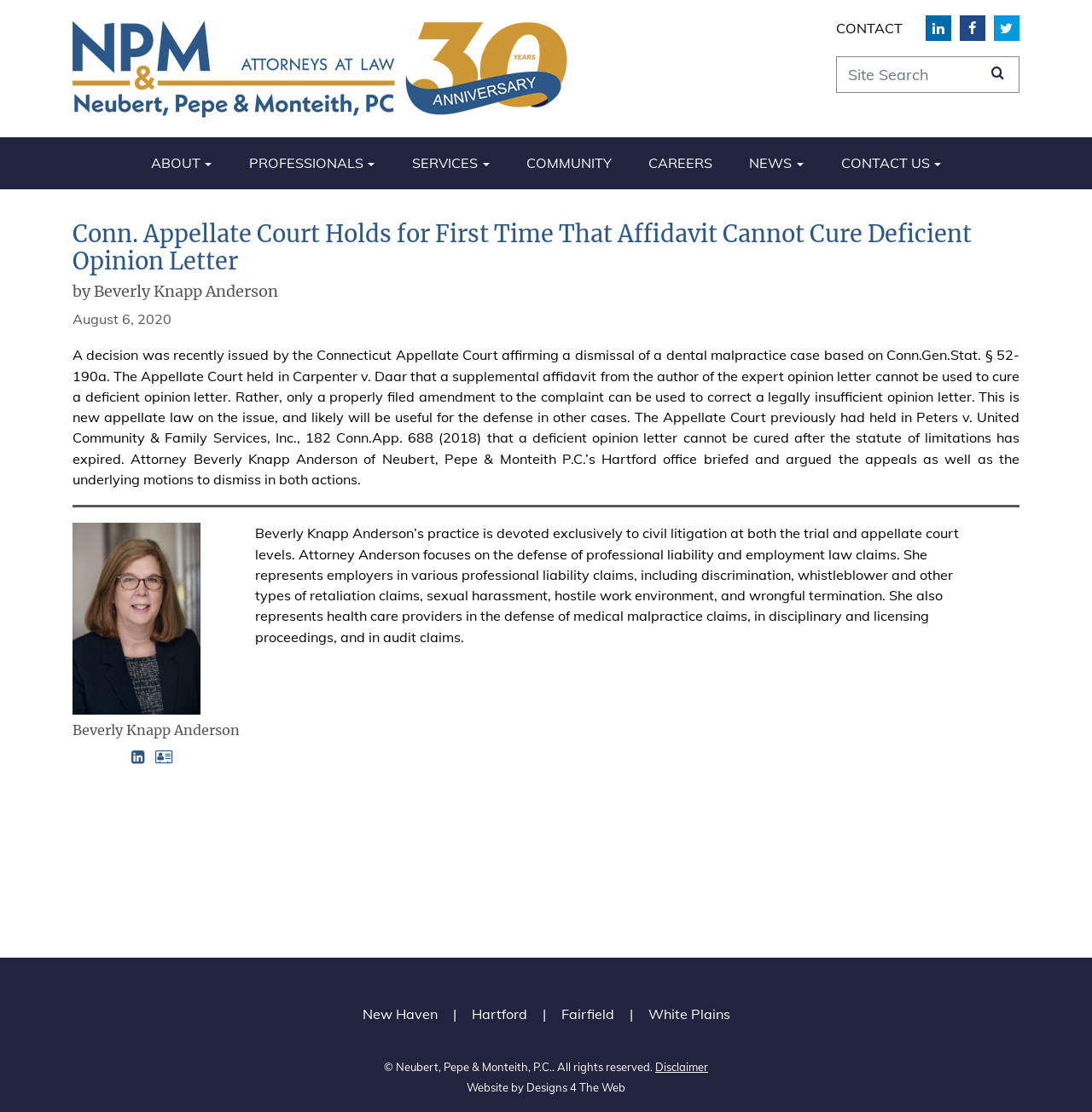Please reply to the following question using a single word or phrase: 
What is the name of the court that issued a decision on dental malpractice?

Connecticut Appellate Court